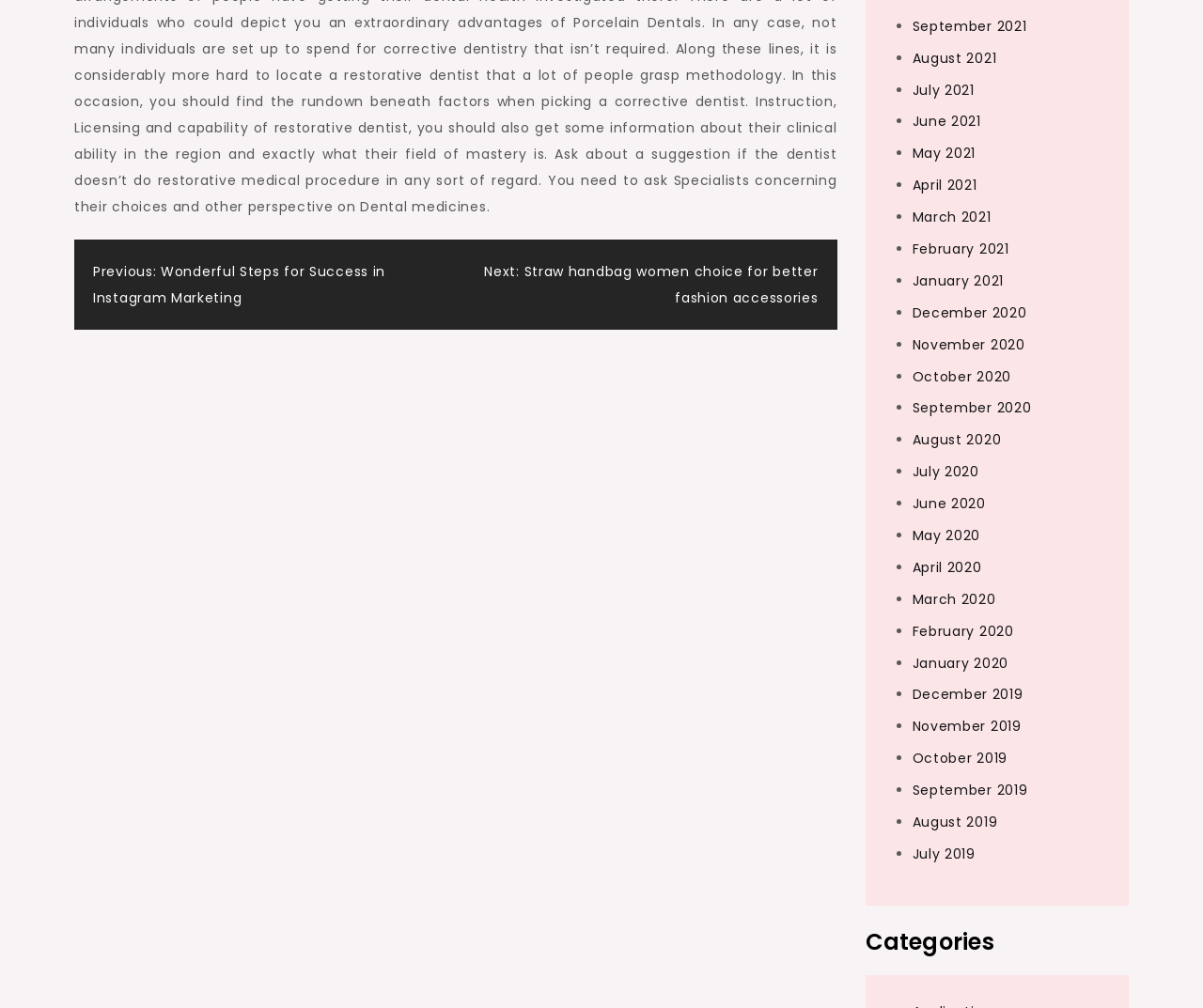What is the previous post?
With the help of the image, please provide a detailed response to the question.

The previous post can be found by looking at the navigation section, where it says 'Previous: Wonderful Steps for Success in Instagram Marketing'.